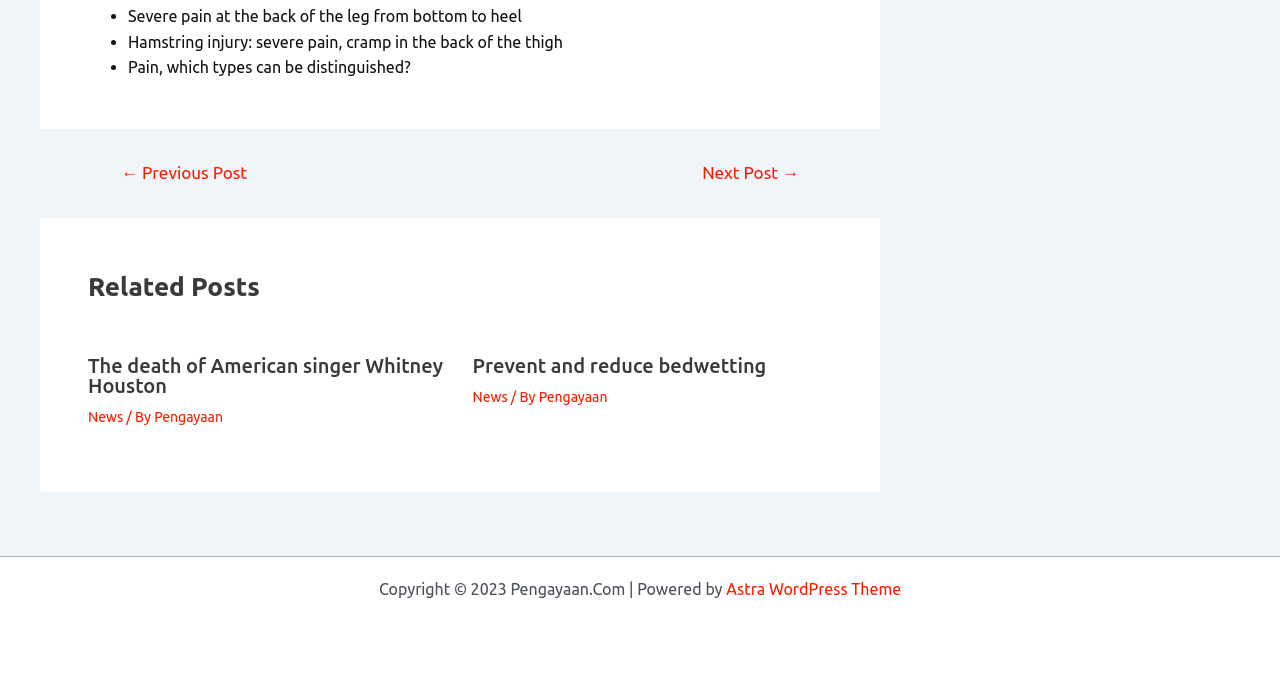Using the provided element description: "Next Post →", determine the bounding box coordinates of the corresponding UI element in the screenshot.

[0.529, 0.242, 0.644, 0.267]